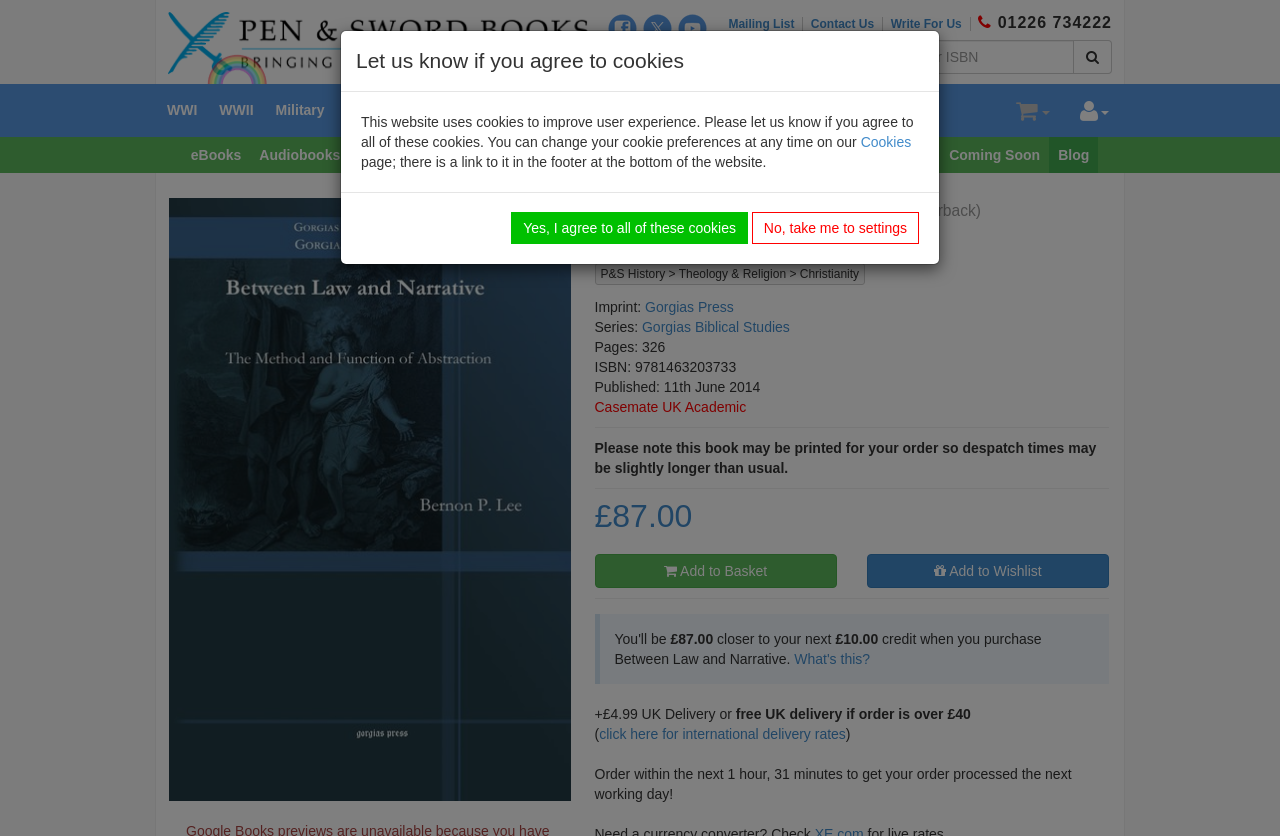Determine the bounding box coordinates of the clickable region to execute the instruction: "Contact Us". The coordinates should be four float numbers between 0 and 1, denoted as [left, top, right, bottom].

[0.633, 0.02, 0.69, 0.037]